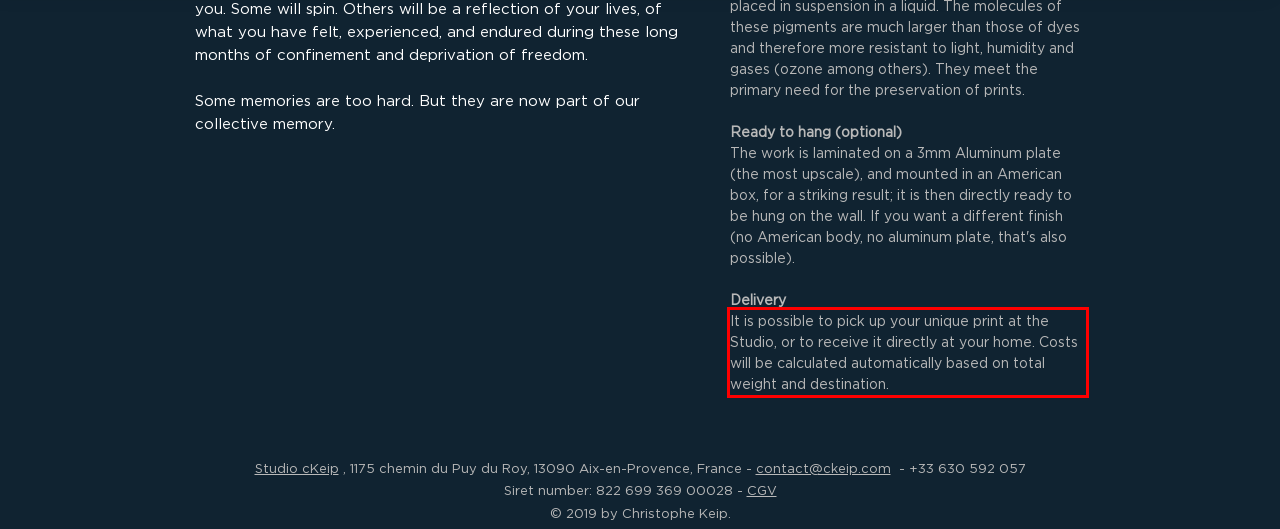Please examine the screenshot of the webpage and read the text present within the red rectangle bounding box.

It is possible to pick up your unique print at the Studio, or to receive it directly at your home. Costs will be calculated automatically based on total weight and destination.